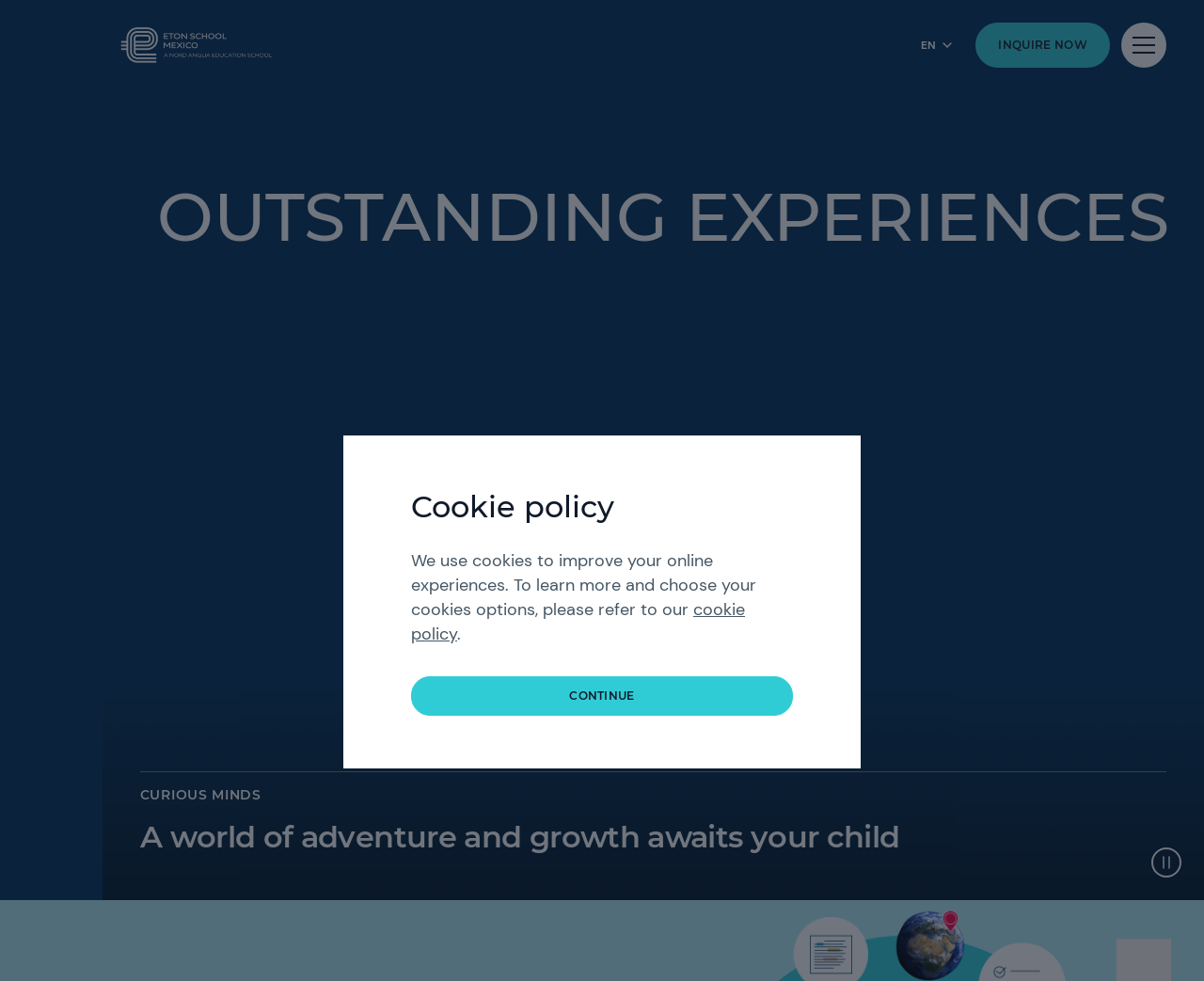What is the purpose of the 'CONTINUE' button? Analyze the screenshot and reply with just one word or a short phrase.

To accept cookie policy